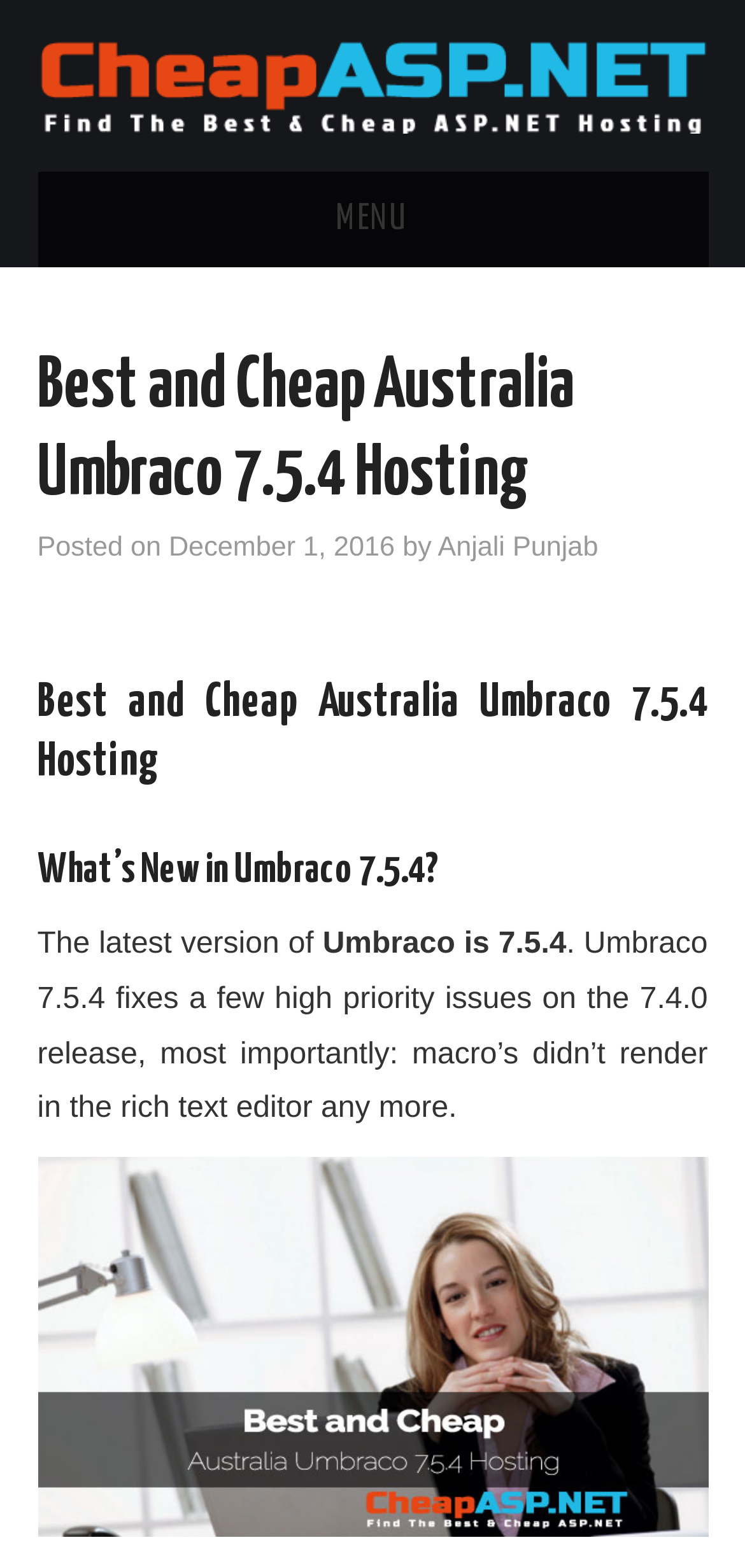Locate the bounding box coordinates of the area where you should click to accomplish the instruction: "View the image".

None